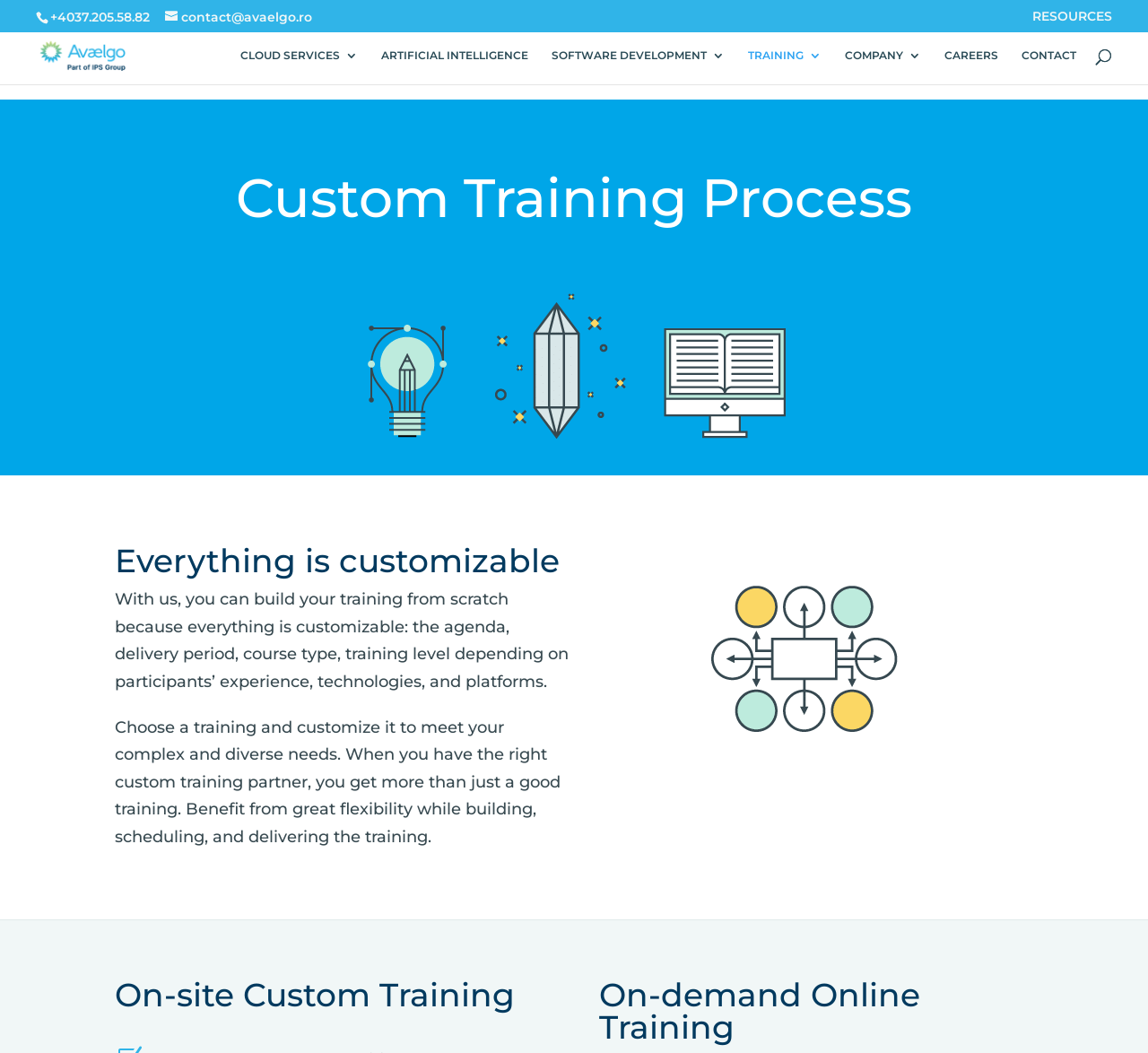Please respond in a single word or phrase: 
What are the two types of custom training offered?

On-site and On-demand Online